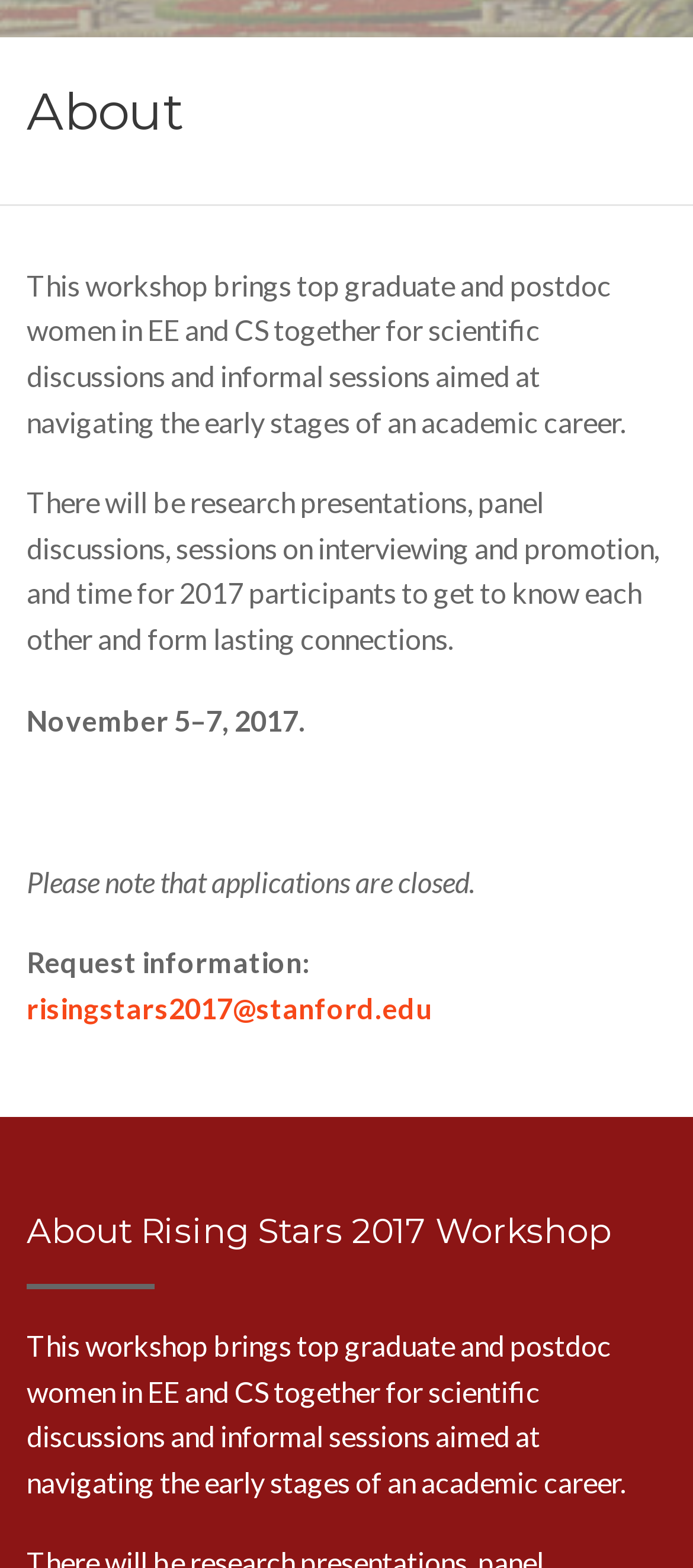Extract the bounding box coordinates for the UI element described by the text: "risingstars2017@stanford.edu". The coordinates should be in the form of [left, top, right, bottom] with values between 0 and 1.

[0.038, 0.632, 0.623, 0.653]